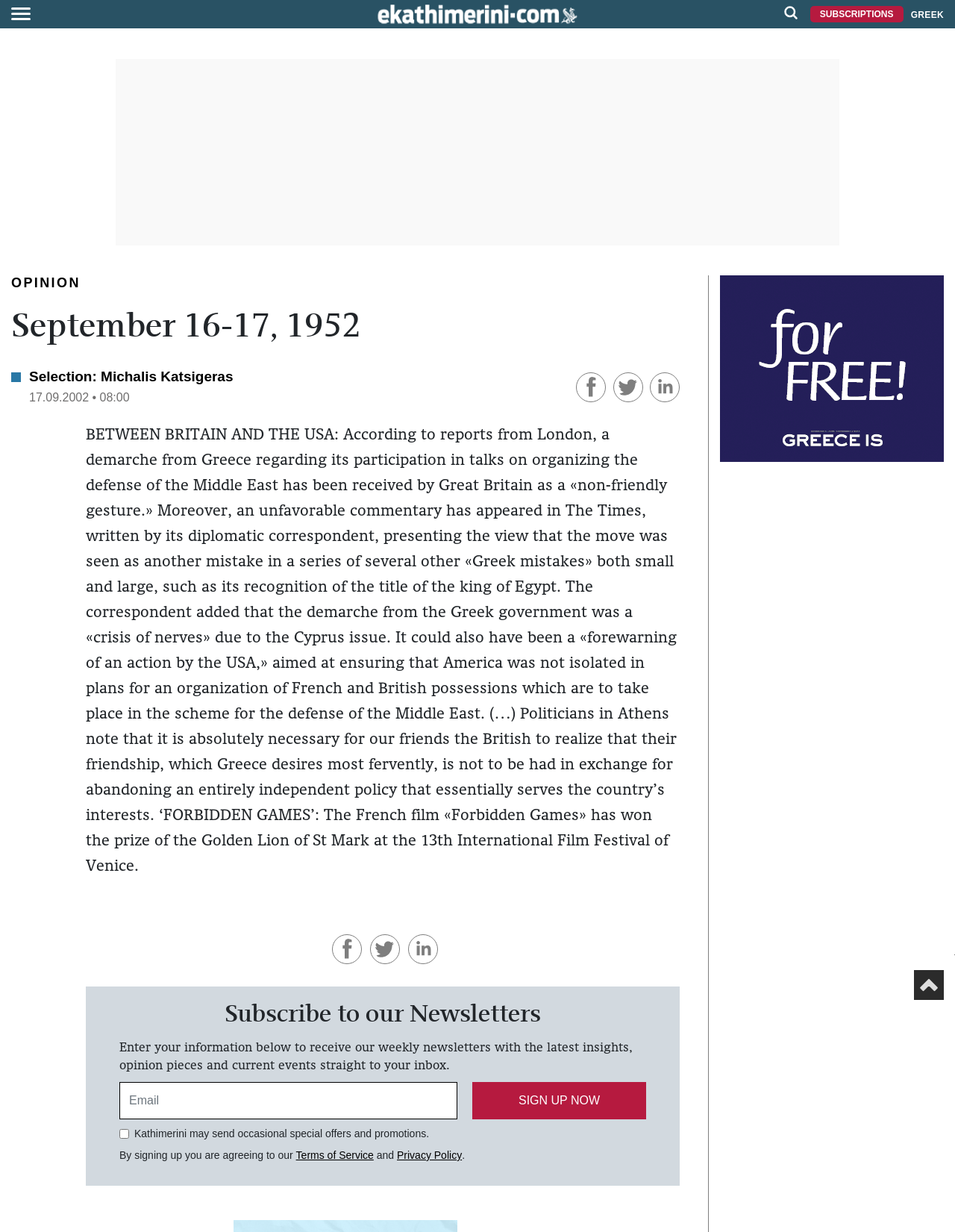Identify the main heading from the webpage and provide its text content.

September 16-17, 1952